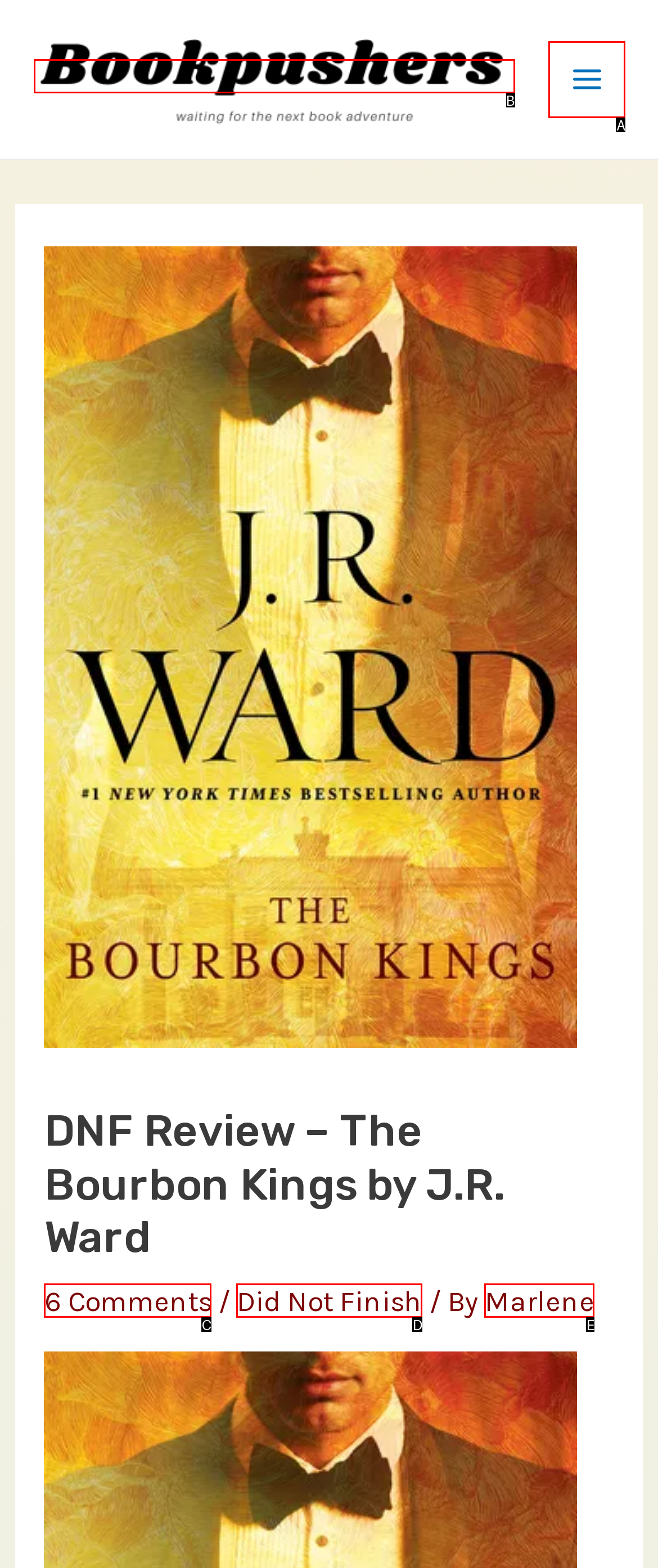Identify the bounding box that corresponds to: Marlene
Respond with the letter of the correct option from the provided choices.

E